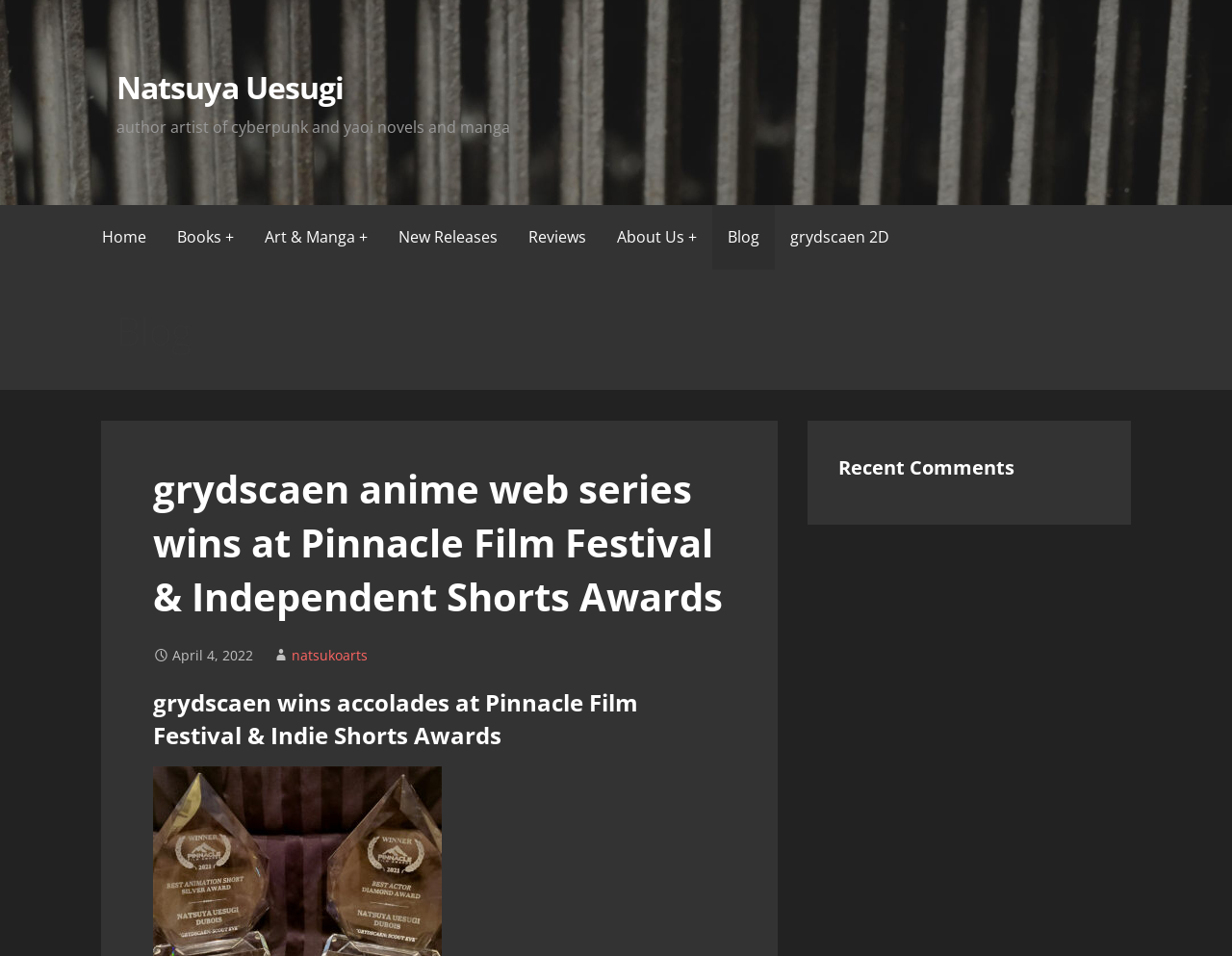Please identify the bounding box coordinates of the region to click in order to complete the task: "check recent comments". The coordinates must be four float numbers between 0 and 1, specified as [left, top, right, bottom].

[0.68, 0.476, 0.893, 0.504]